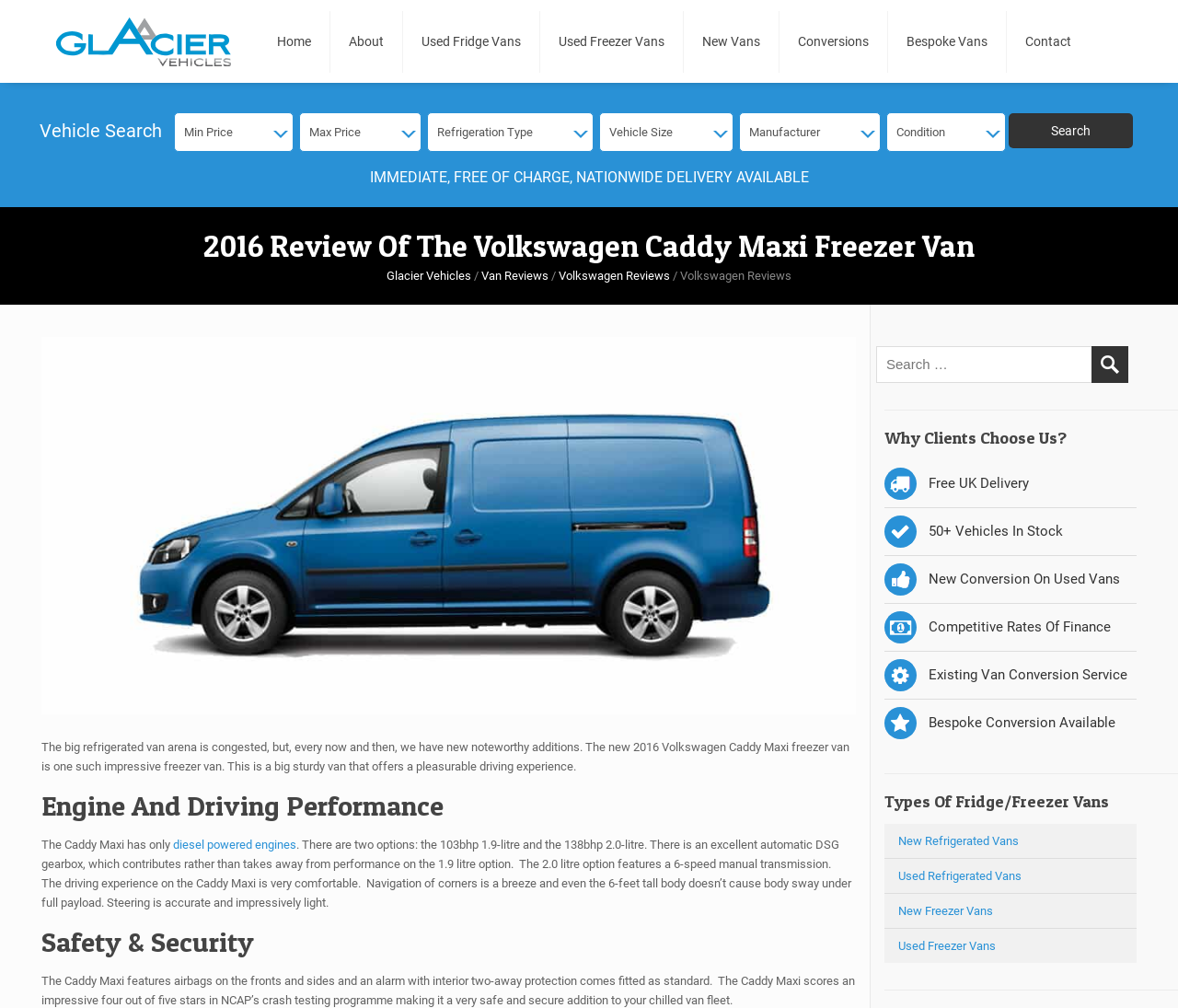Please locate the bounding box coordinates of the region I need to click to follow this instruction: "Click on Used Freezer Vans".

[0.751, 0.921, 0.965, 0.955]